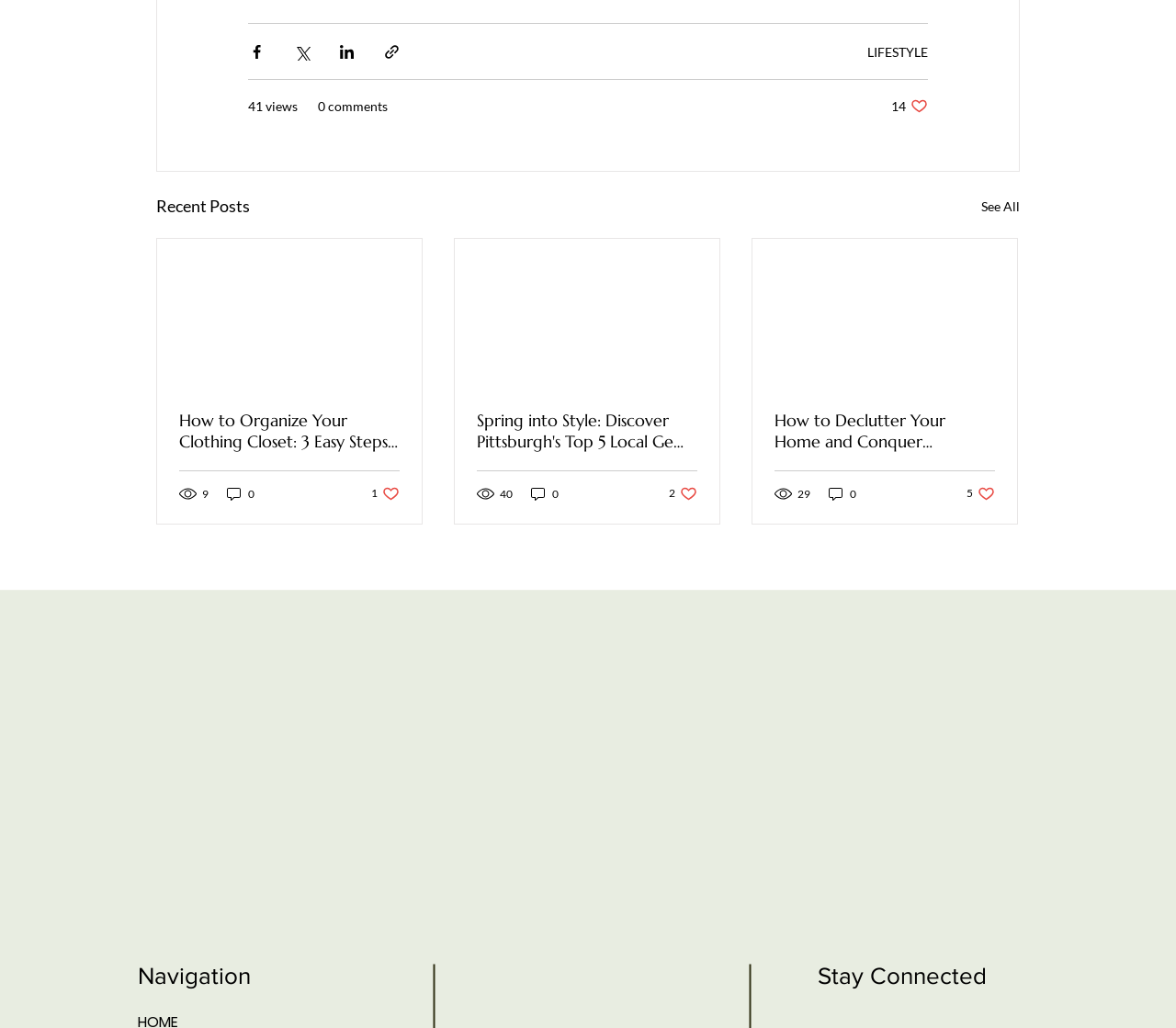Analyze the image and provide a detailed answer to the question: What is the purpose of the buttons at the top?

The buttons at the top, including 'Share via Facebook', 'Share via Twitter', 'Share via LinkedIn', and 'Share via link', are used to share posts on different social media platforms or via a link.